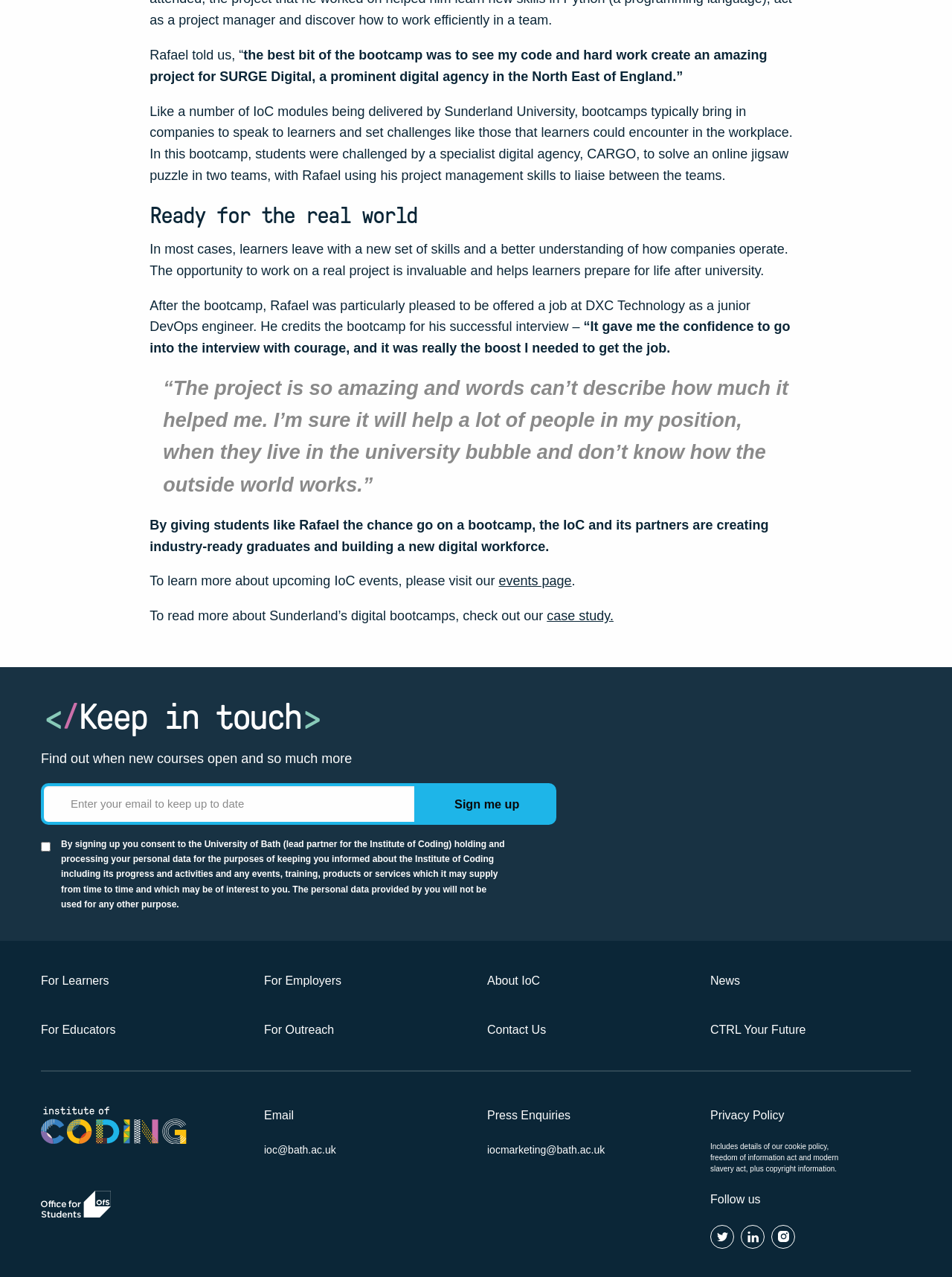With reference to the screenshot, provide a detailed response to the question below:
What is the job title offered to Rafael after the bootcamp?

According to the article, Rafael was offered a job at DXC Technology as a junior DevOps engineer after the bootcamp, which he credits for his successful interview.